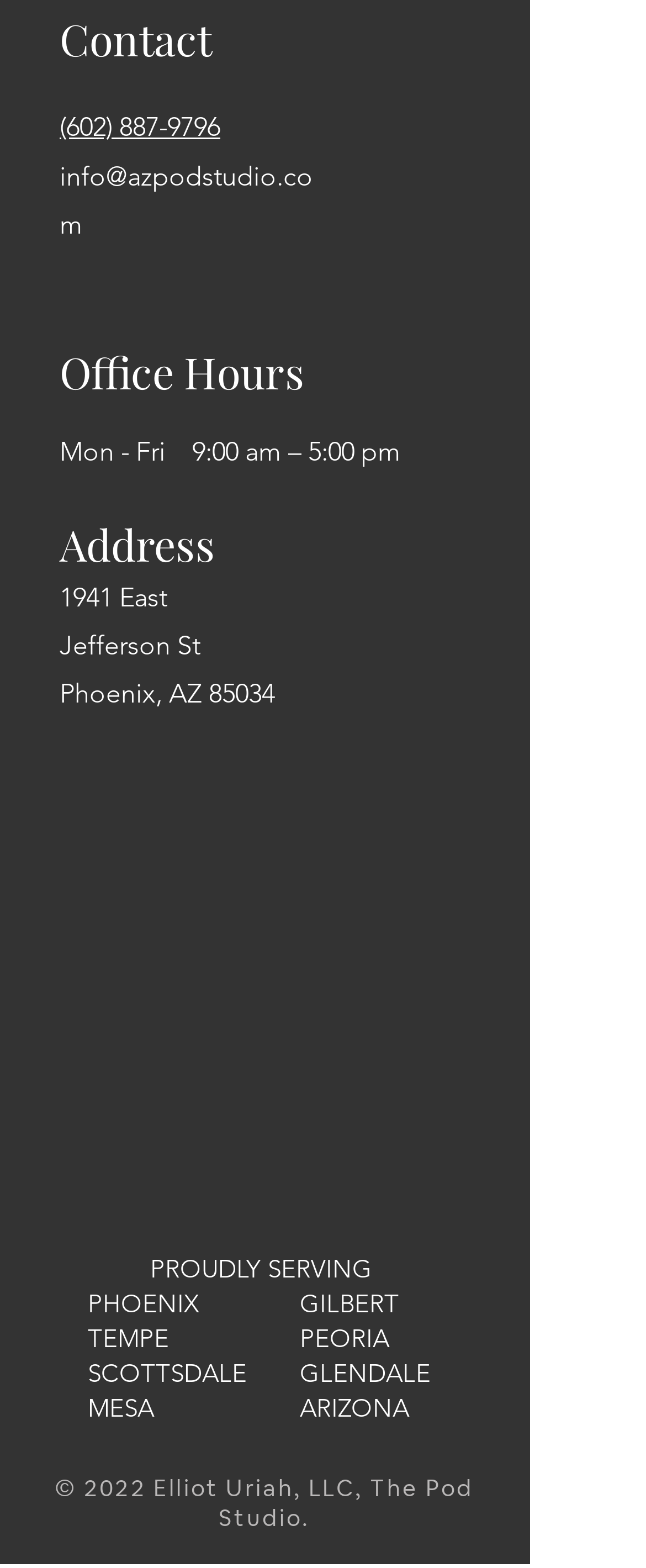Pinpoint the bounding box coordinates of the element that must be clicked to accomplish the following instruction: "View address". The coordinates should be in the format of four float numbers between 0 and 1, i.e., [left, top, right, bottom].

[0.092, 0.328, 0.354, 0.367]